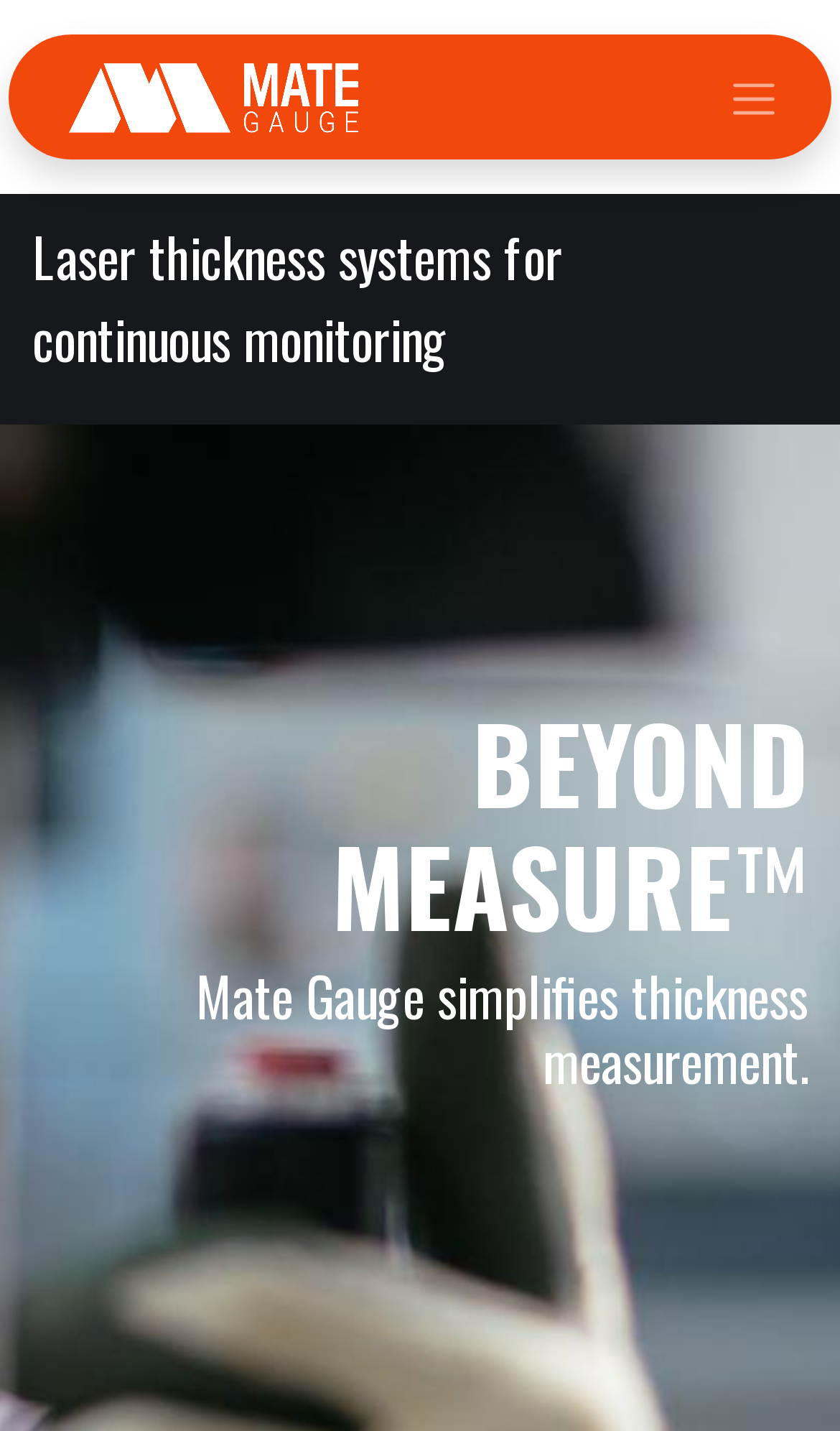Using the element description provided, determine the bounding box coordinates in the format (top-left x, top-left y, bottom-right x, bottom-right y). Ensure that all values are floating point numbers between 0 and 1. Element description: aria-label="Toggle navigation"

[0.846, 0.036, 0.949, 0.1]